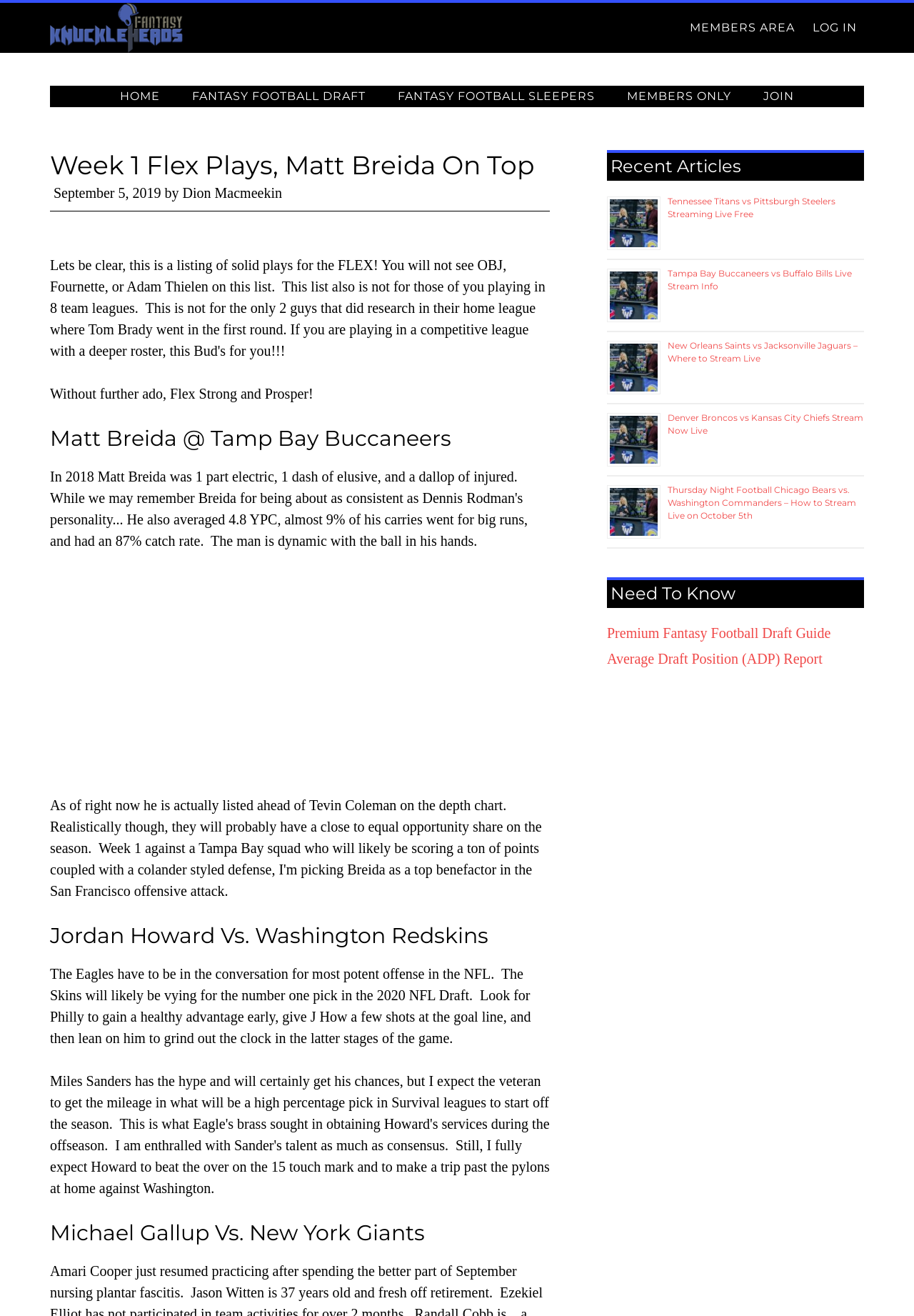Illustrate the webpage's structure and main components comprehensively.

This webpage is focused on fantasy football, specifically providing guidance on flex plays for Week 1. The top section of the page features a navigation menu with links to various sections, including "HOME", "FANTASY FOOTBALL DRAFT", and "MEMBERS ONLY". Below this, there is a header section with the title "Week 1 Flex Plays, Matt Breida On Top" and a timestamp indicating the article was published on September 5, 2019.

The main content of the page is divided into sections, each highlighting a specific flex play. The first section focuses on Matt Breida, with a heading and a brief description. This is followed by an advertisement iframe. The next sections highlight Jordan Howard and Michael Gallup, each with their own headings and descriptions.

On the right-hand side of the page, there is a sidebar with a "Recent Articles" section. This section features a list of article titles, each accompanied by an image and a link. The articles appear to be related to live streaming of NFL games.

Below the "Recent Articles" section, there is a "Need To Know" section with links to premium fantasy football resources, including a draft guide and an average draft position report.